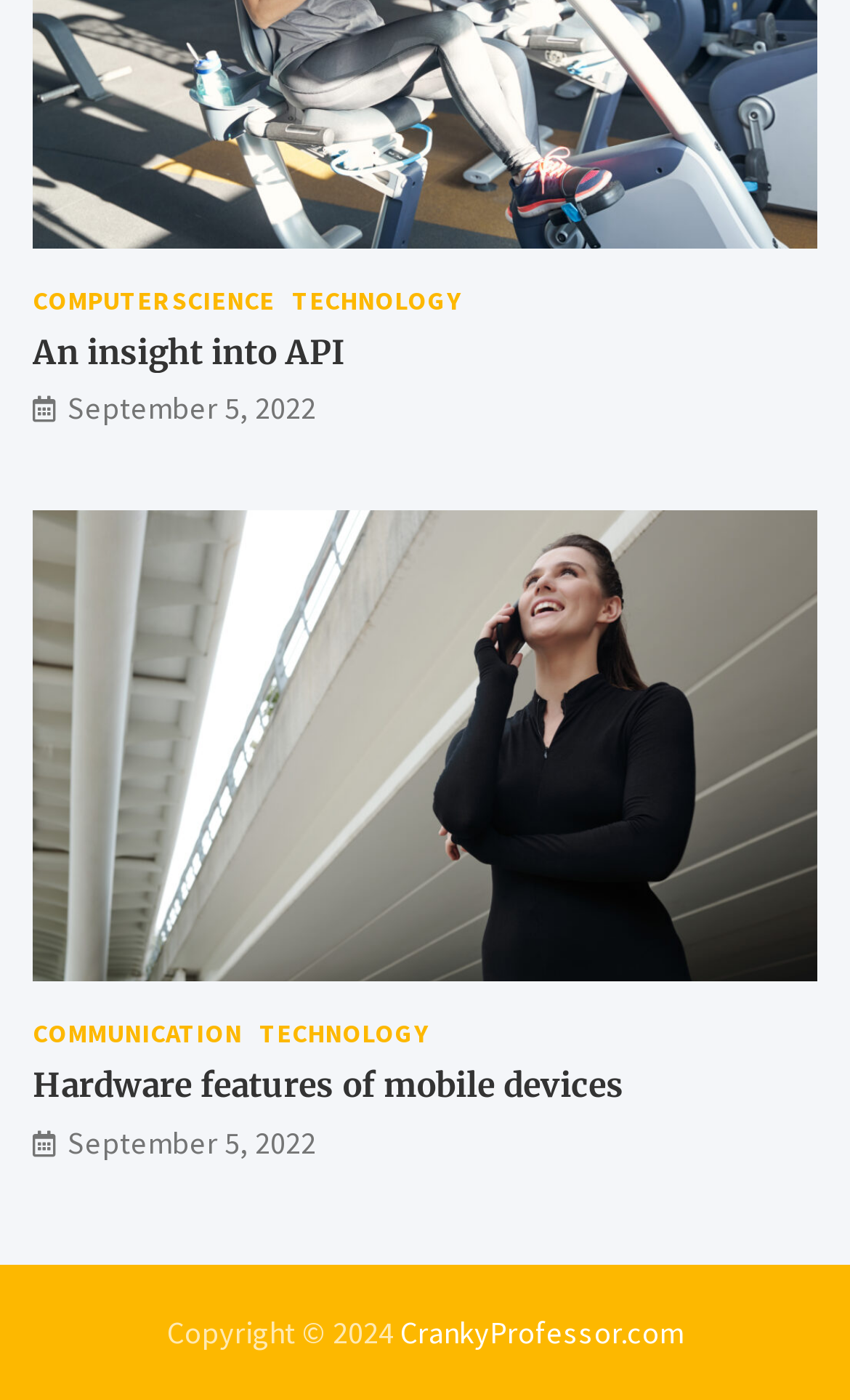How many links are there on the webpage?
Relying on the image, give a concise answer in one word or a brief phrase.

7